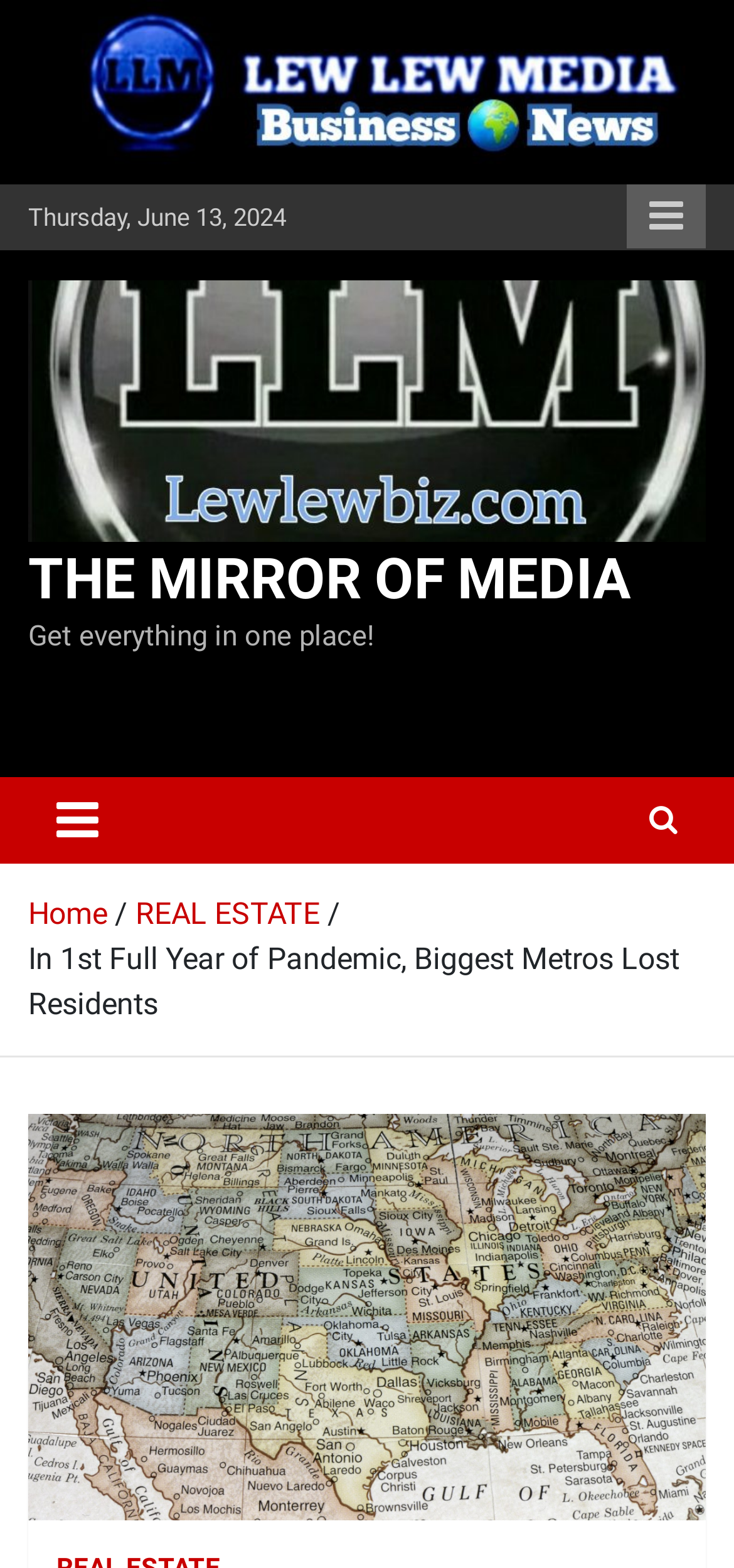Determine the bounding box coordinates for the HTML element mentioned in the following description: "Home". The coordinates should be a list of four floats ranging from 0 to 1, represented as [left, top, right, bottom].

[0.038, 0.571, 0.146, 0.594]